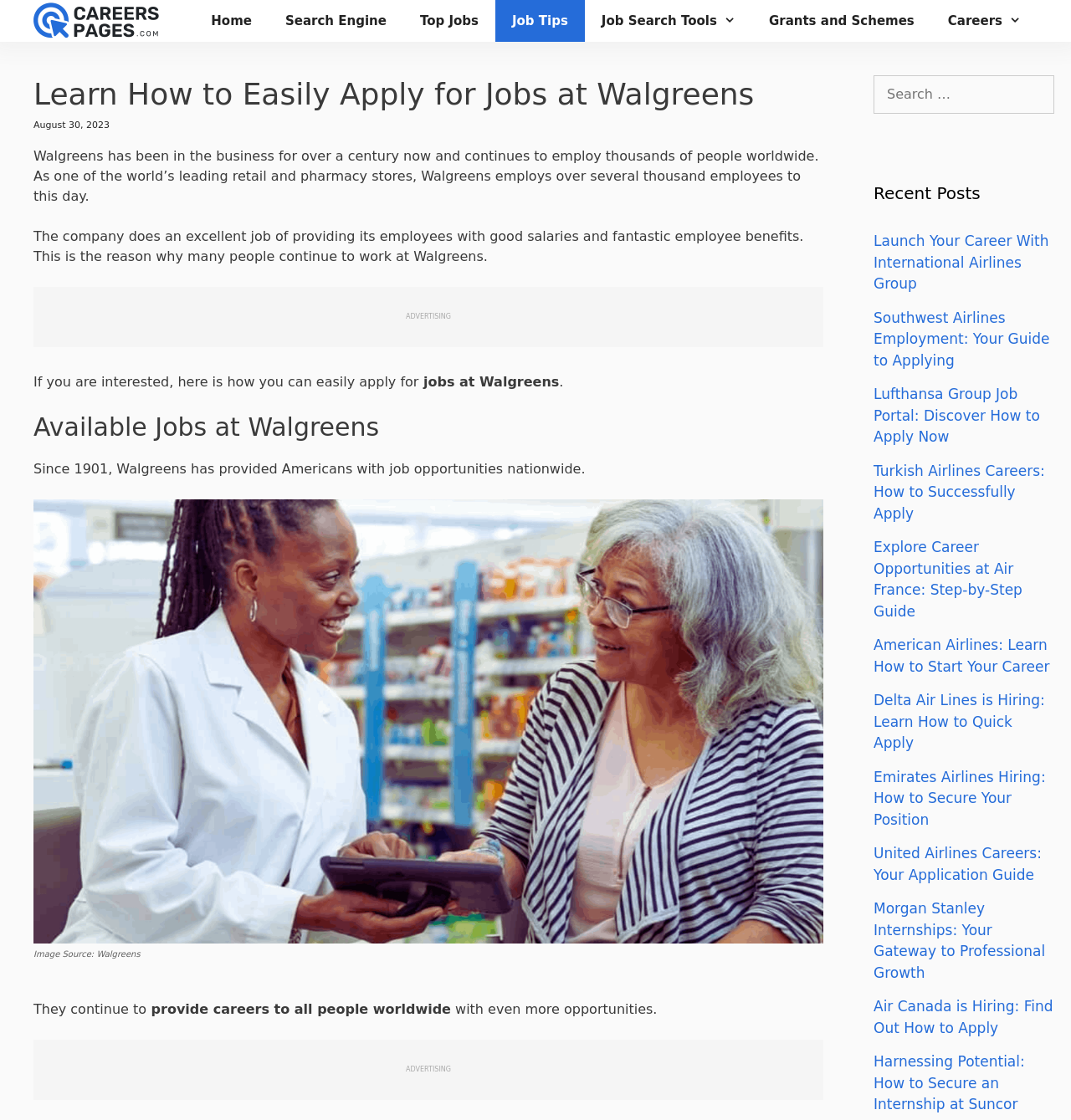Find and provide the bounding box coordinates for the UI element described here: "Careers". The coordinates should be given as four float numbers between 0 and 1: [left, top, right, bottom].

[0.869, 0.0, 0.969, 0.037]